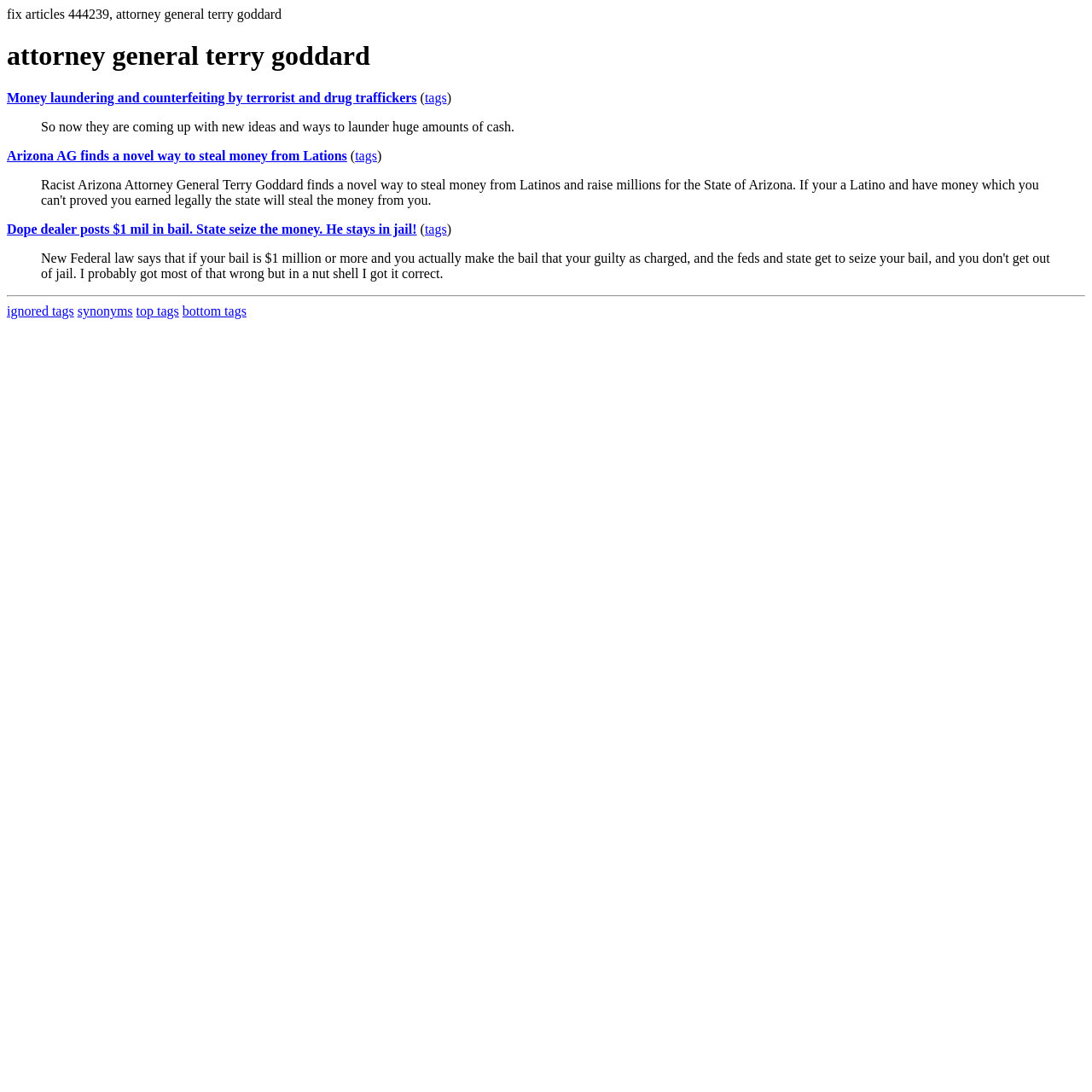Please find and generate the text of the main heading on the webpage.

attorney general terry goddard